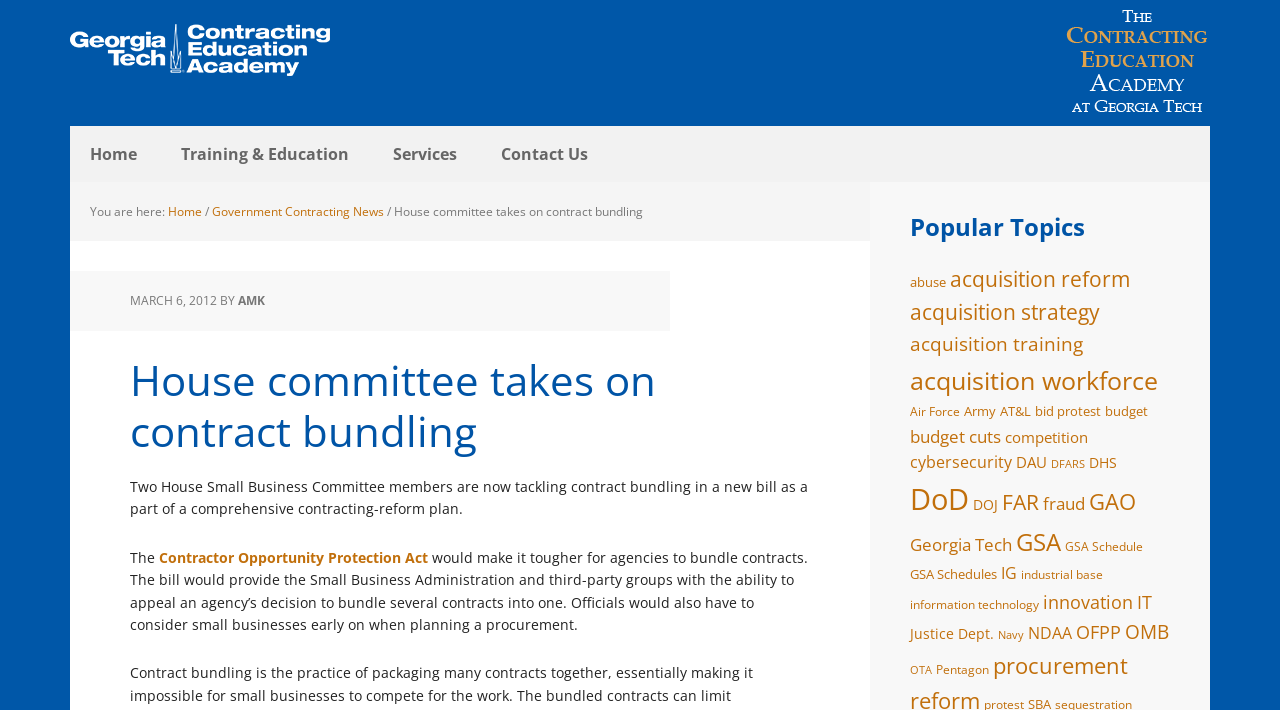Show the bounding box coordinates for the HTML element described as: "Government Contracting News".

[0.166, 0.286, 0.3, 0.31]